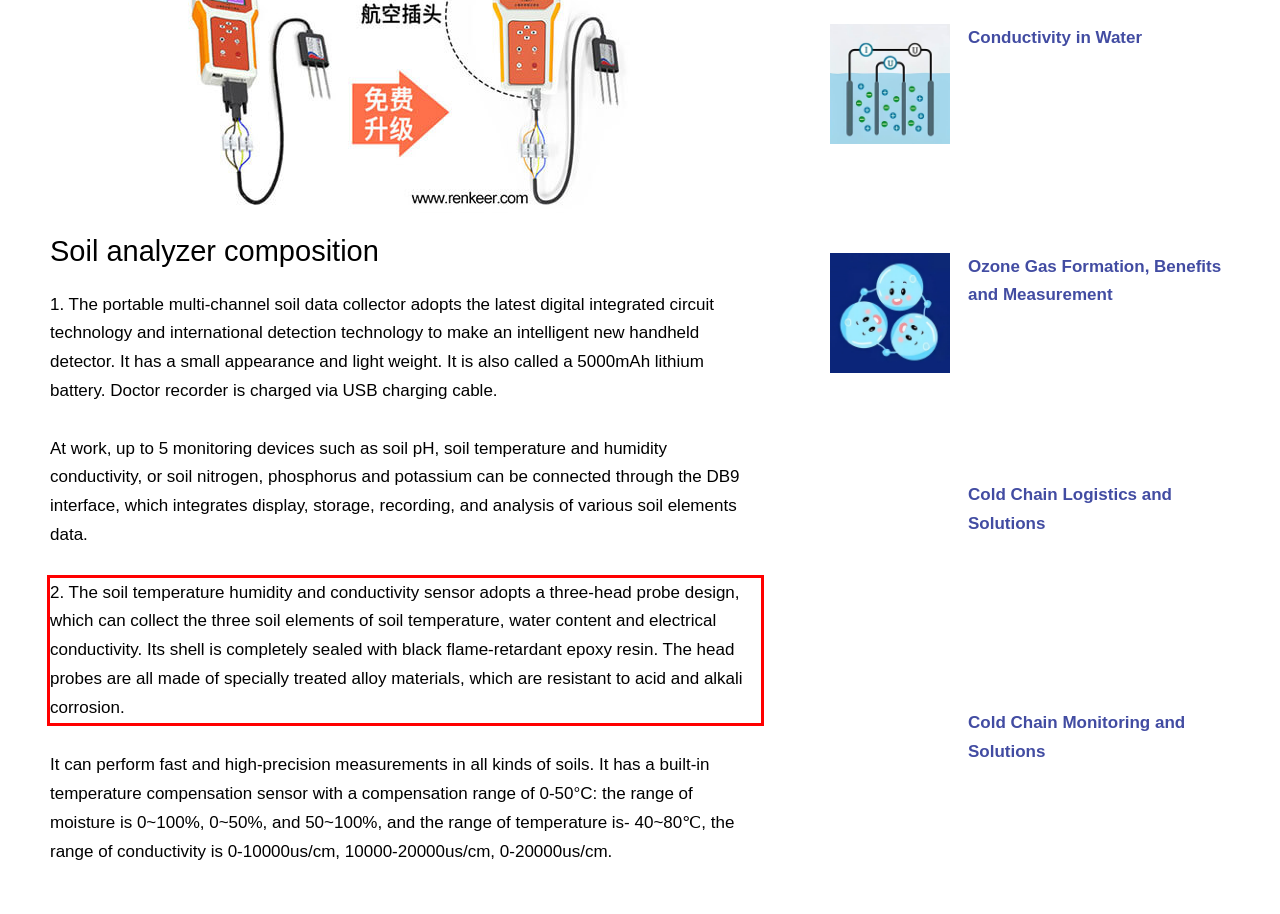Please examine the screenshot of the webpage and read the text present within the red rectangle bounding box.

2. The soil temperature humidity and conductivity sensor adopts a three-head probe design, which can collect the three soil elements of soil temperature, water content and electrical conductivity. Its shell is completely sealed with black flame-retardant epoxy resin. The head probes are all made of specially treated alloy materials, which are resistant to acid and alkali corrosion.